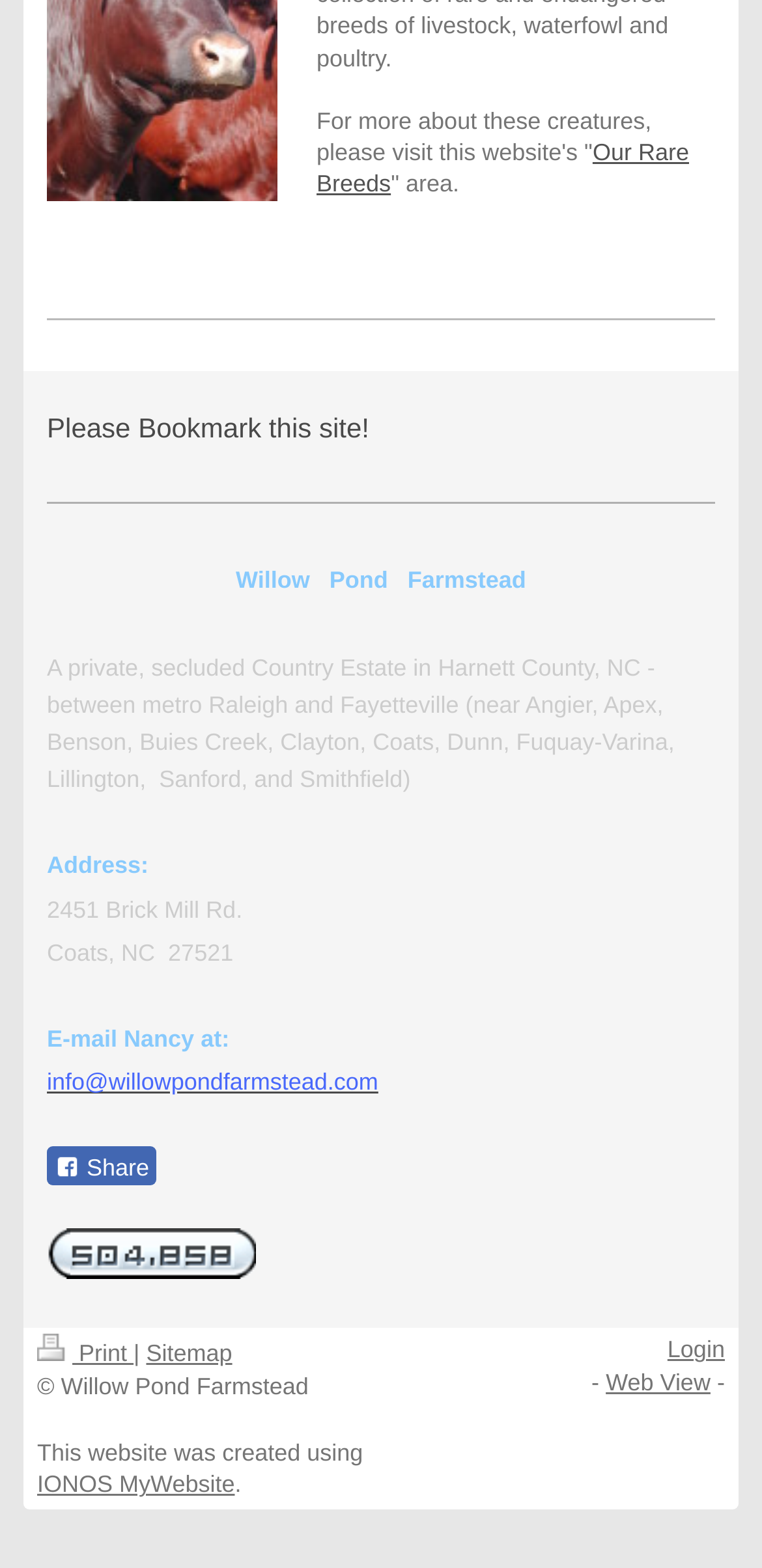Examine the screenshot and answer the question in as much detail as possible: What is the email address to contact Nancy?

I found the answer by looking at the link element with the text 'info@willowpondfarmstead.com' which is located below the 'E-mail Nancy at:' text, indicating that it is the email address to contact Nancy.